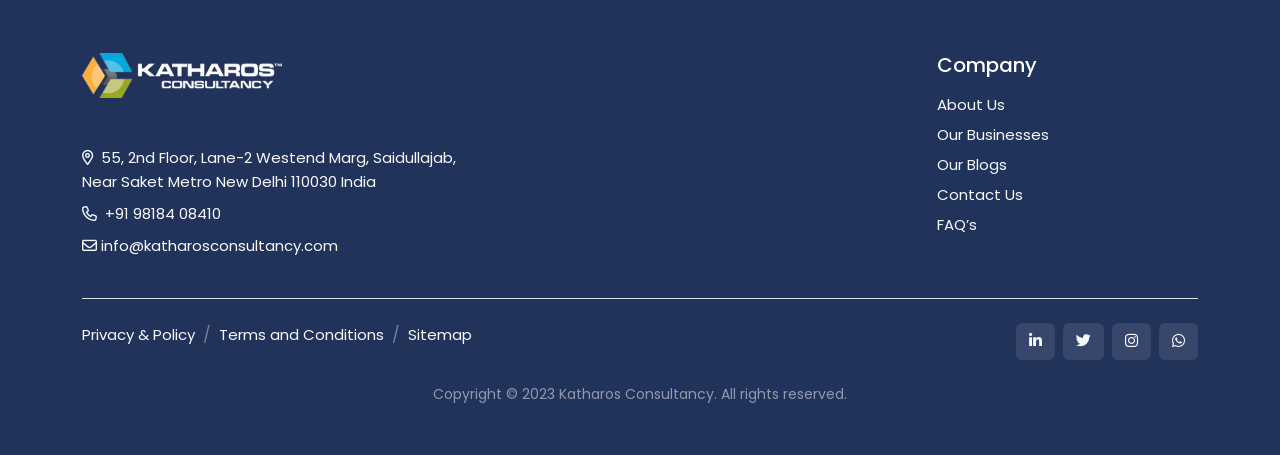Locate the bounding box coordinates of the area to click to fulfill this instruction: "Click the company logo". The bounding box should be presented as four float numbers between 0 and 1, in the order [left, top, right, bottom].

[0.064, 0.117, 0.22, 0.216]